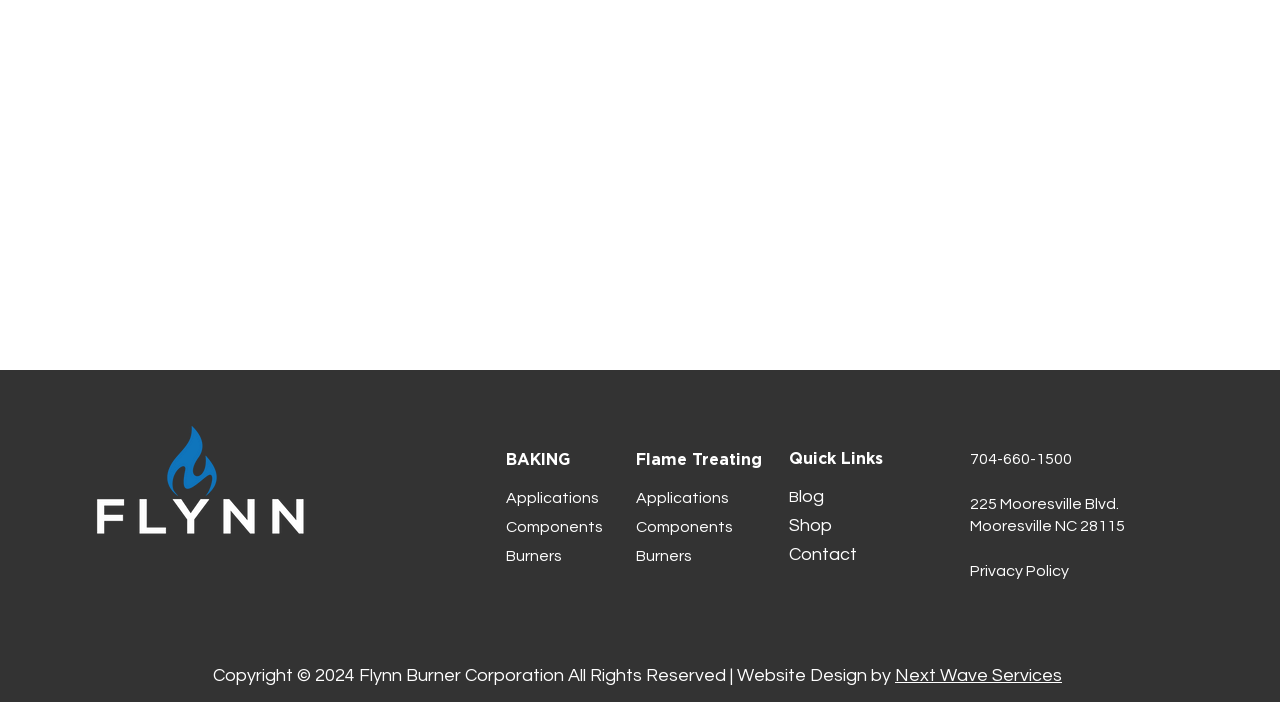What are the main categories?
Please look at the screenshot and answer using one word or phrase.

Baking, Flame Treating